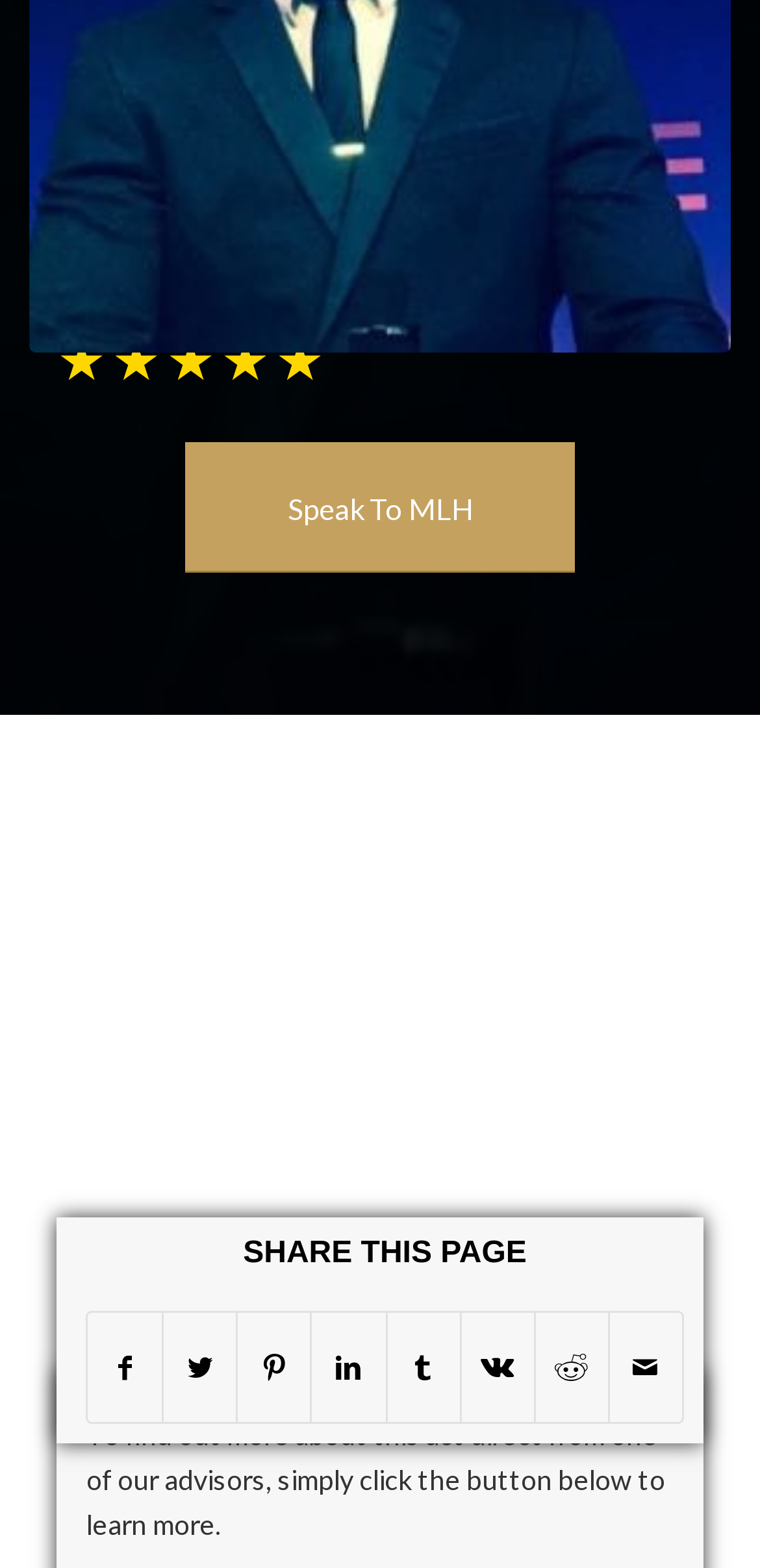Using the format (top-left x, top-left y, bottom-right x, bottom-right y), provide the bounding box coordinates for the described UI element. All values should be floating point numbers between 0 and 1: Share on Facebook

[0.116, 0.837, 0.214, 0.907]